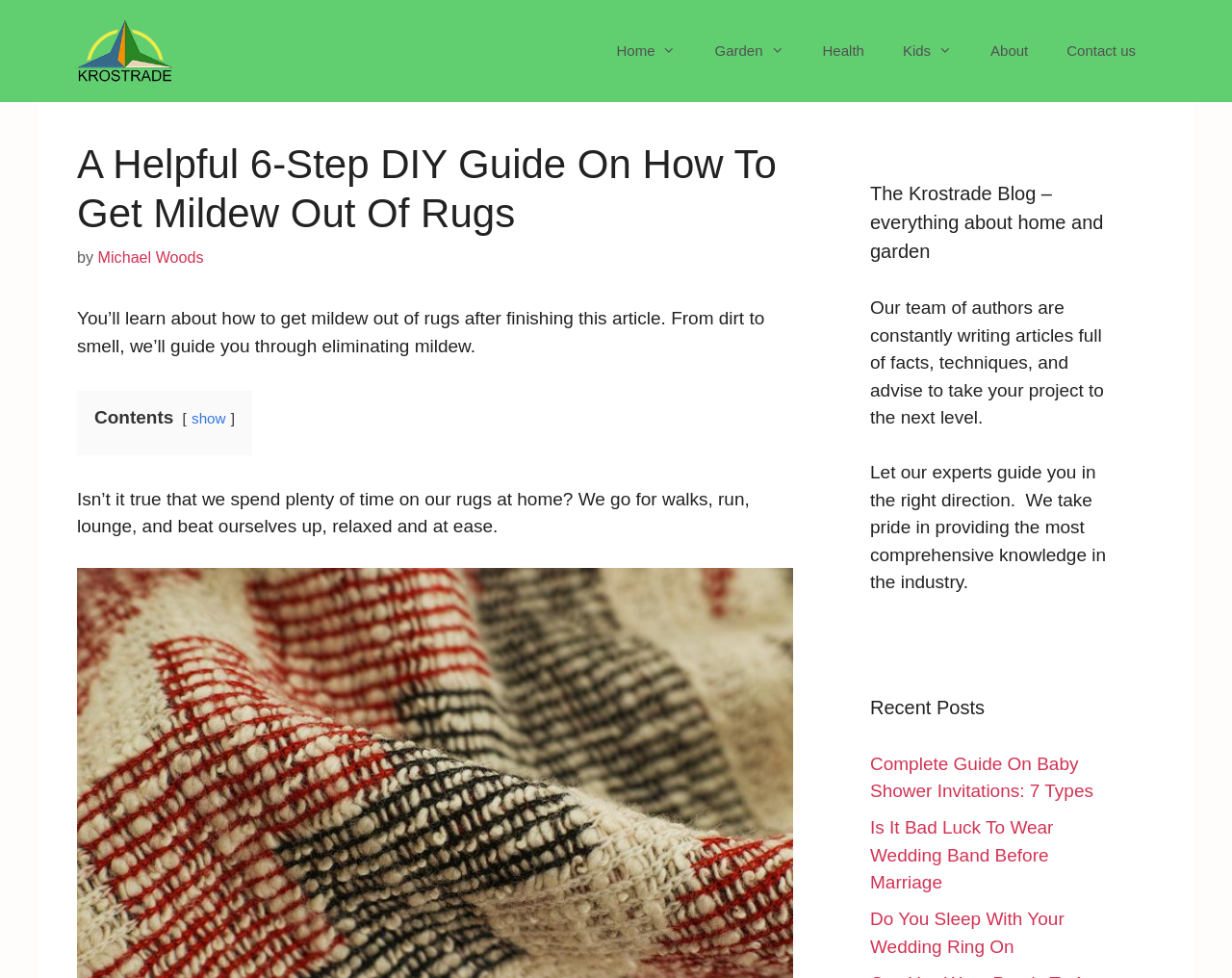Find and extract the text of the primary heading on the webpage.

A Helpful 6-Step DIY Guide On How To Get Mildew Out Of Rugs